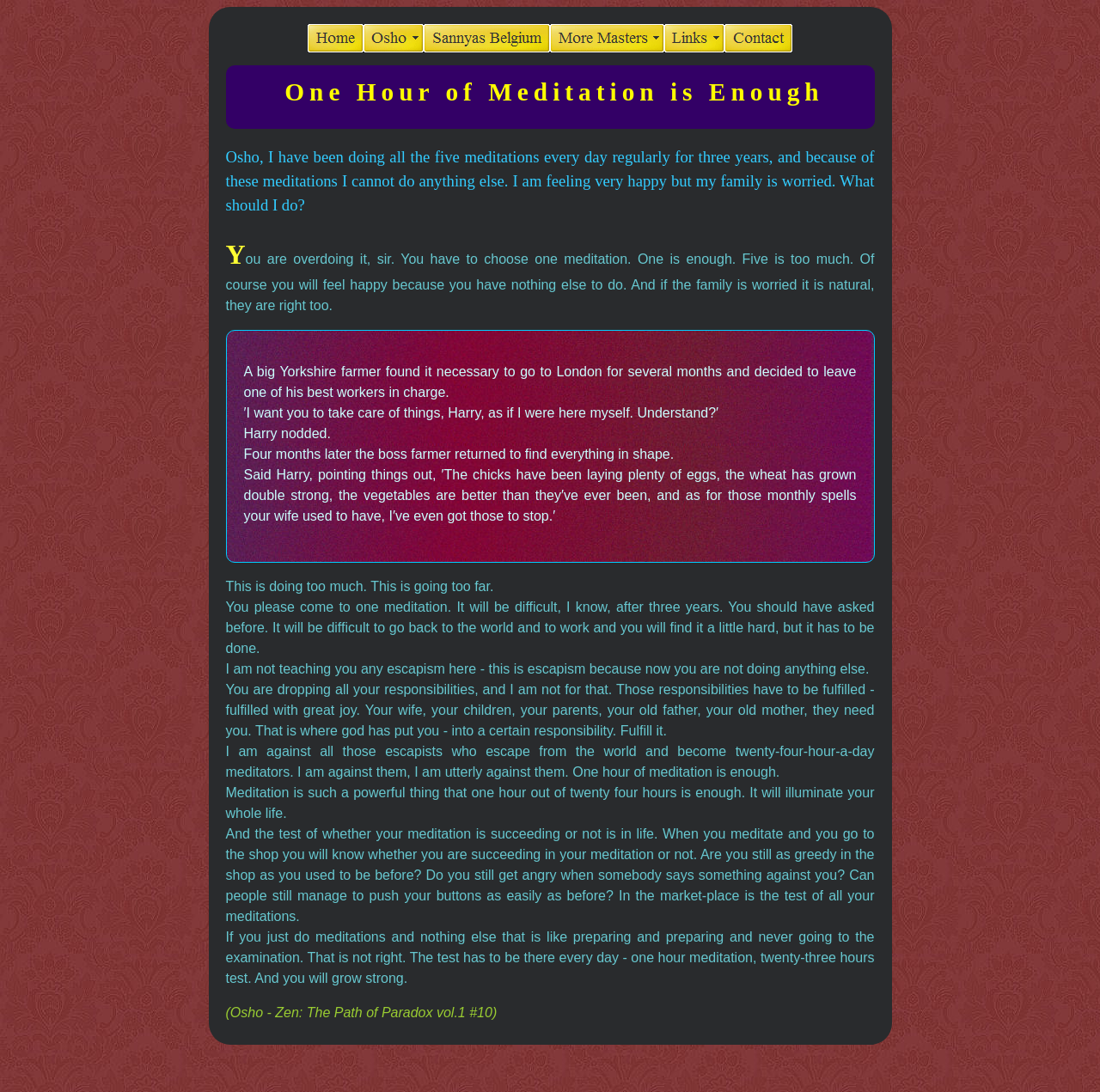Using the element description: "alt="Sannyas Belgium" name="cbi_cbEasy_Button_template_3"", determine the bounding box coordinates for the specified UI element. The coordinates should be four float numbers between 0 and 1, [left, top, right, bottom].

[0.385, 0.041, 0.5, 0.054]